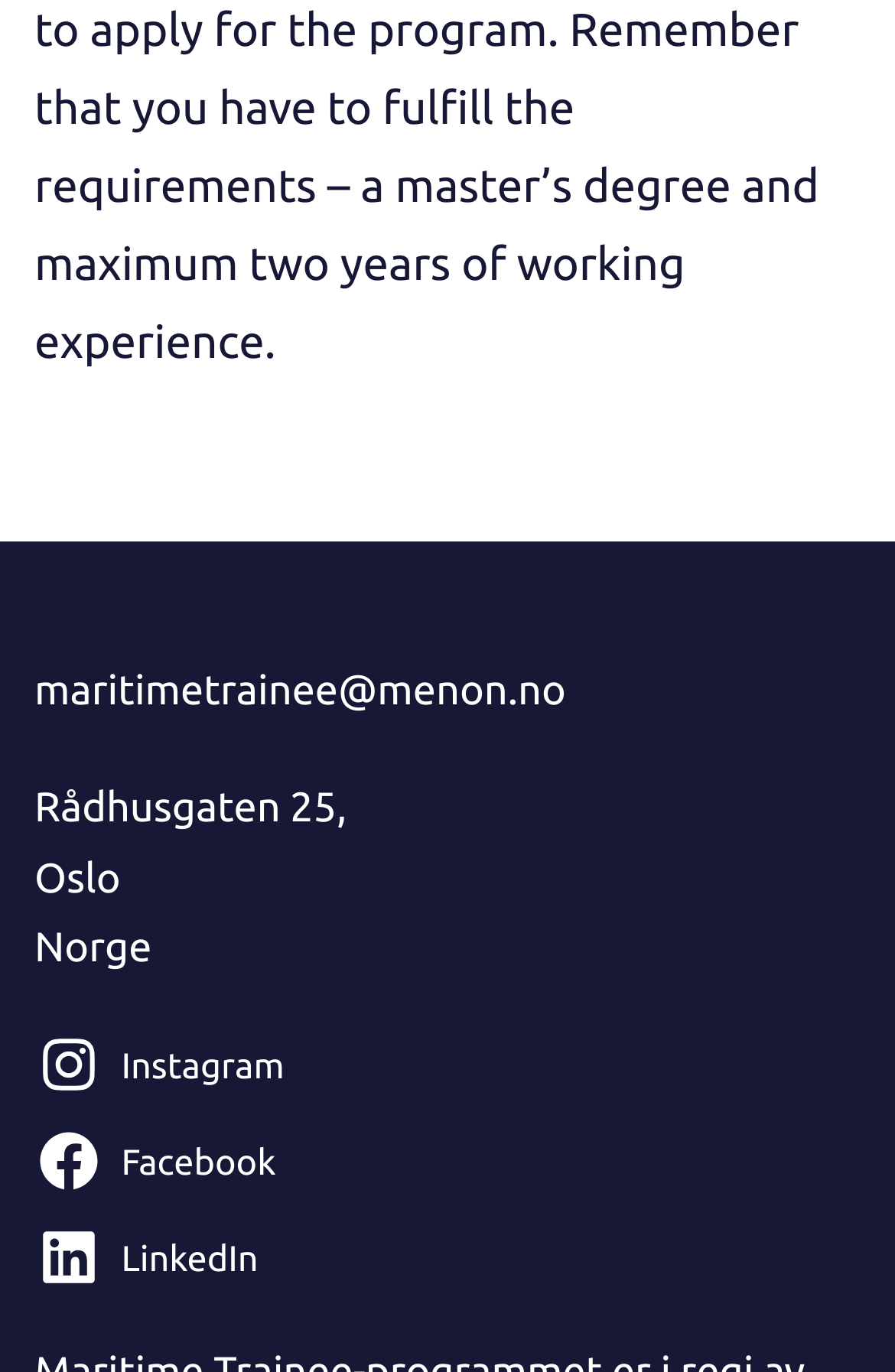With reference to the image, please provide a detailed answer to the following question: What is the city mentioned?

The city is mentioned in the address section, which is 'Rådhusgaten 25, Oslo, Norge'. The city is Oslo.